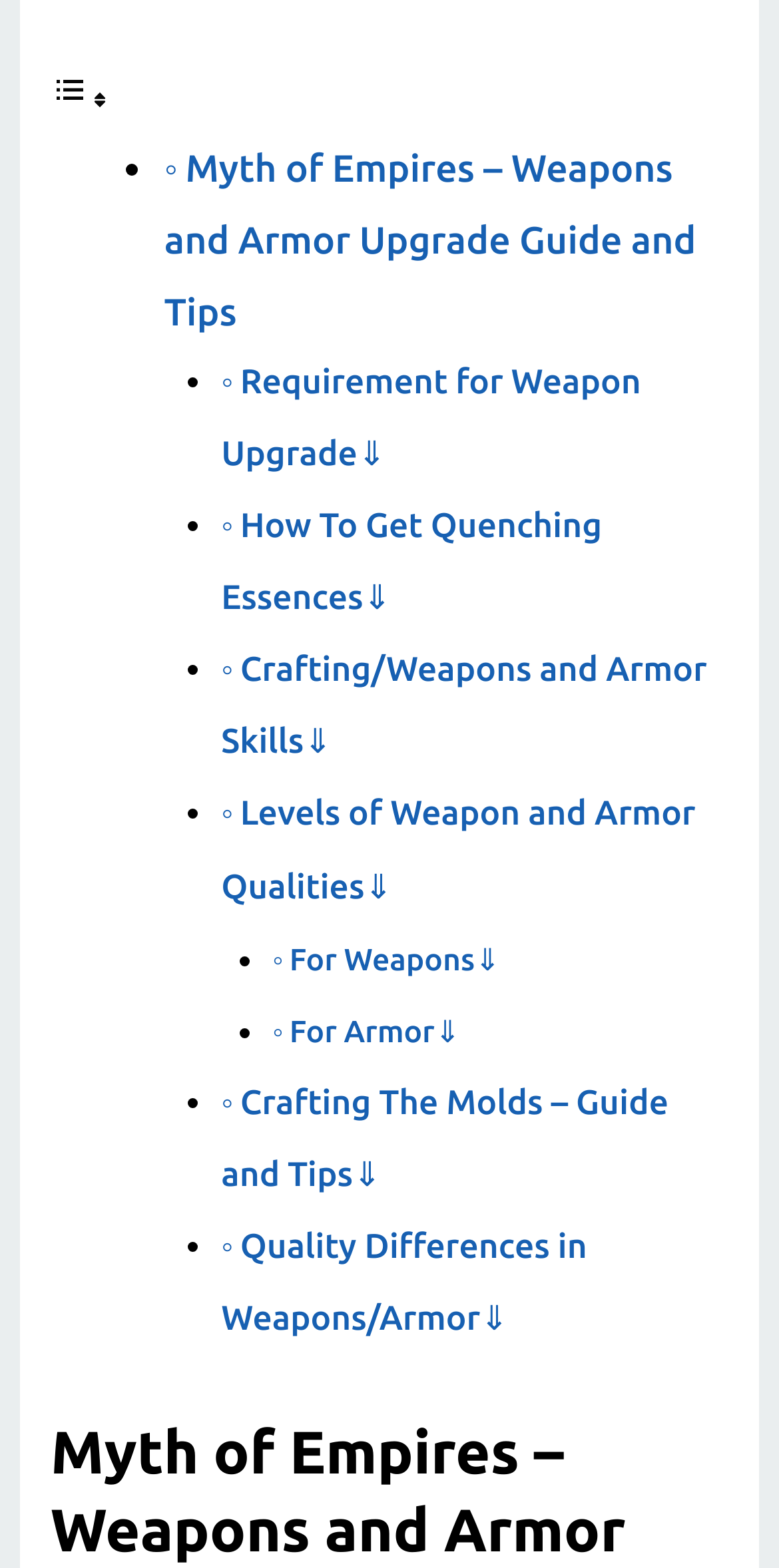Identify the bounding box coordinates for the element you need to click to achieve the following task: "Toggle table of content". Provide the bounding box coordinates as four float numbers between 0 and 1, in the form [left, top, right, bottom].

[0.065, 0.046, 0.142, 0.075]